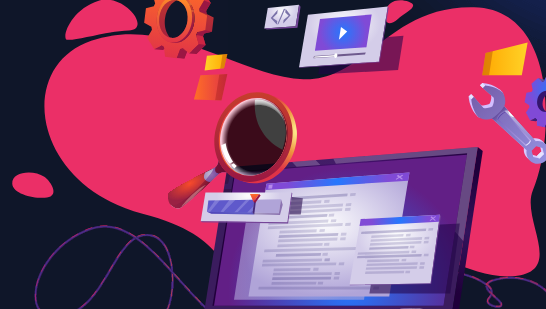Offer an in-depth caption of the image, mentioning all notable aspects.

The image illustrates a vibrant and engaging digital workspace centered around web development and design. Prominently featured is a stylized computer monitor displaying lines of code, symbolizing the backend of website creation. Surrounding the monitor are various design elements, including a magnifying glass, which hints at the detail-oriented nature of web development, and colorful geometric shapes adding a modern aesthetic. Tools like a wrench and cogs represent the technical expertise required for this field, underscoring the integration of design and functionality. The background, in a dynamic swirl of pink and darker tones, contributes to a contemporary feel, ideal for conveying innovation in digital marketing and web solutions.